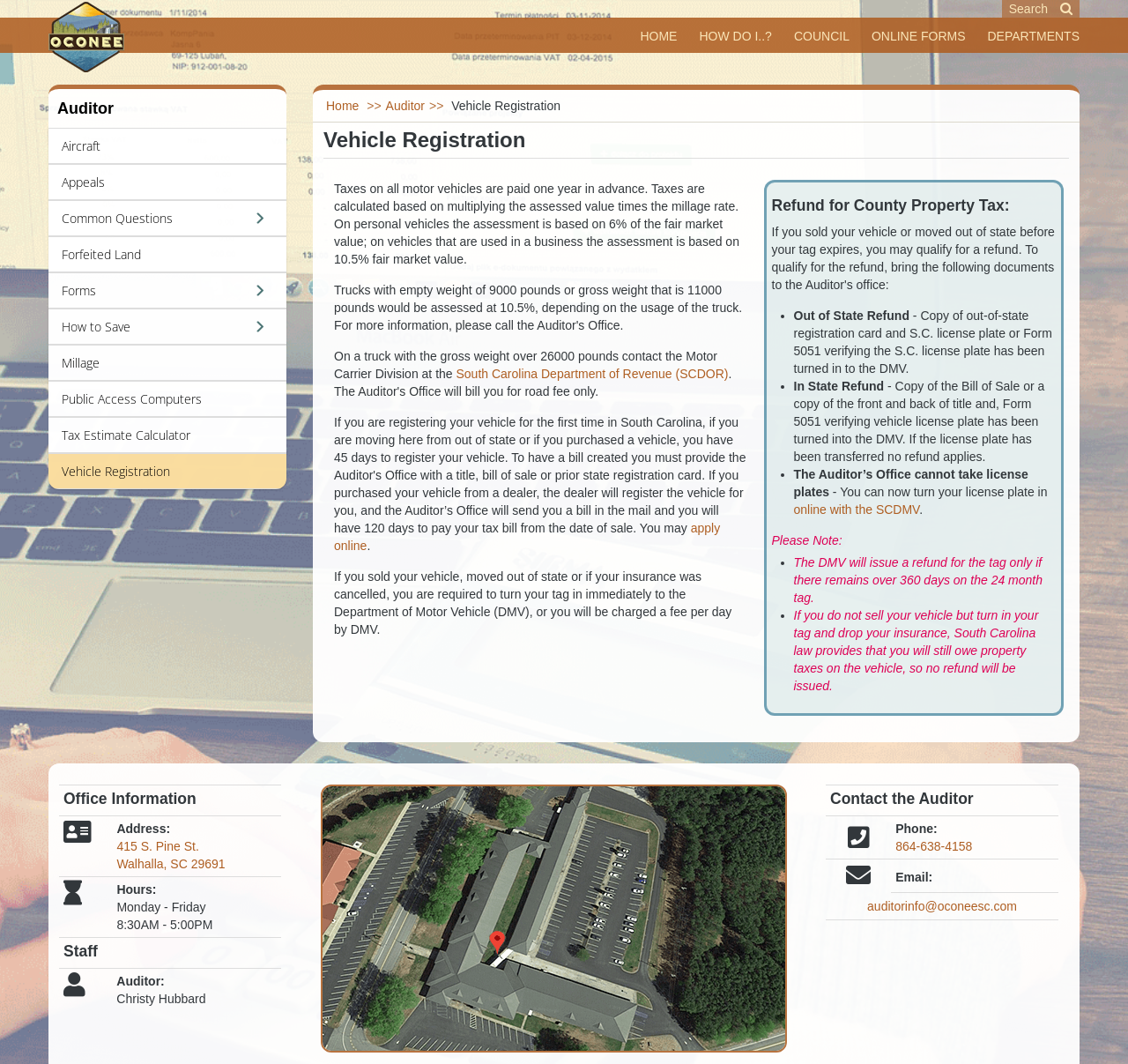Locate the bounding box coordinates of the segment that needs to be clicked to meet this instruction: "view ONLINE FORMS".

[0.773, 0.017, 0.856, 0.052]